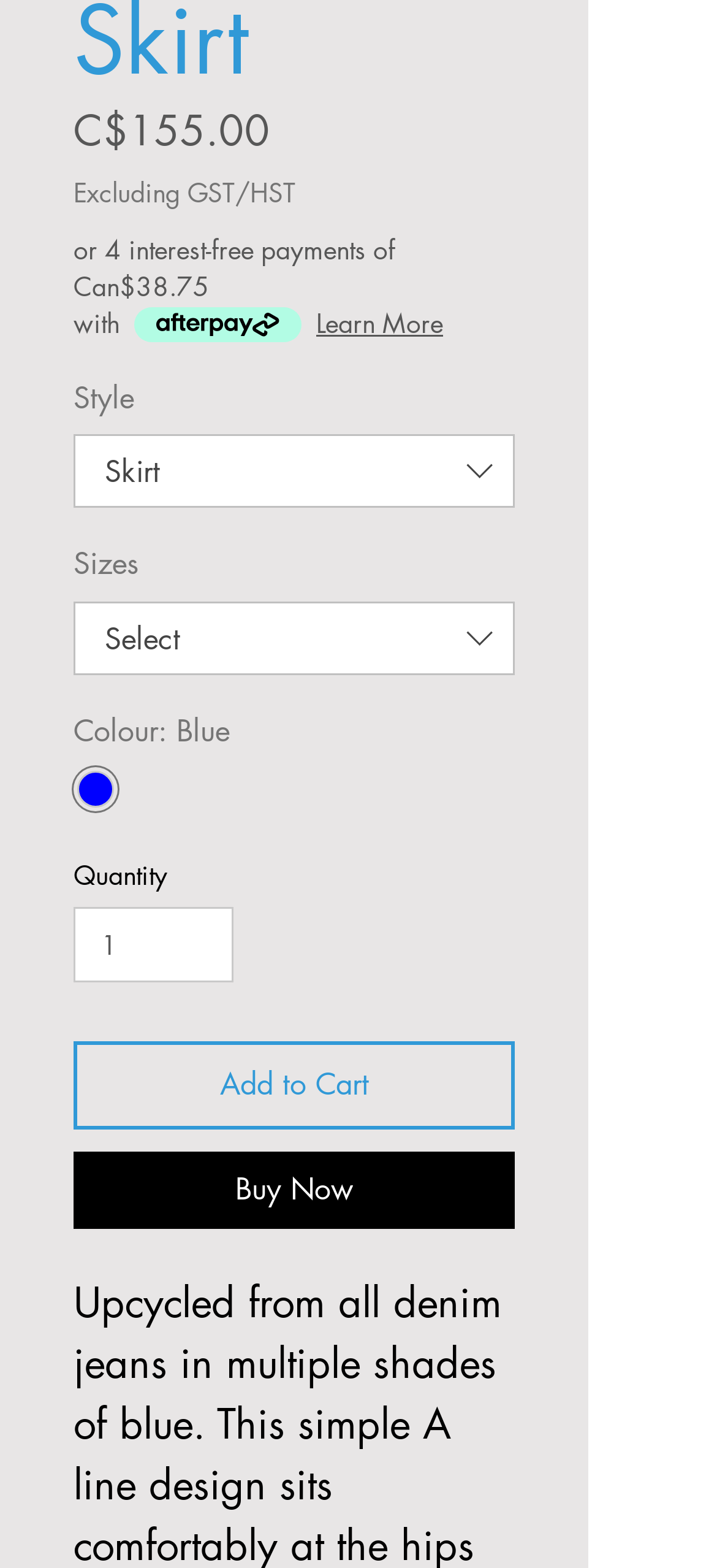What is the default colour of the product? Using the information from the screenshot, answer with a single word or phrase.

Blue